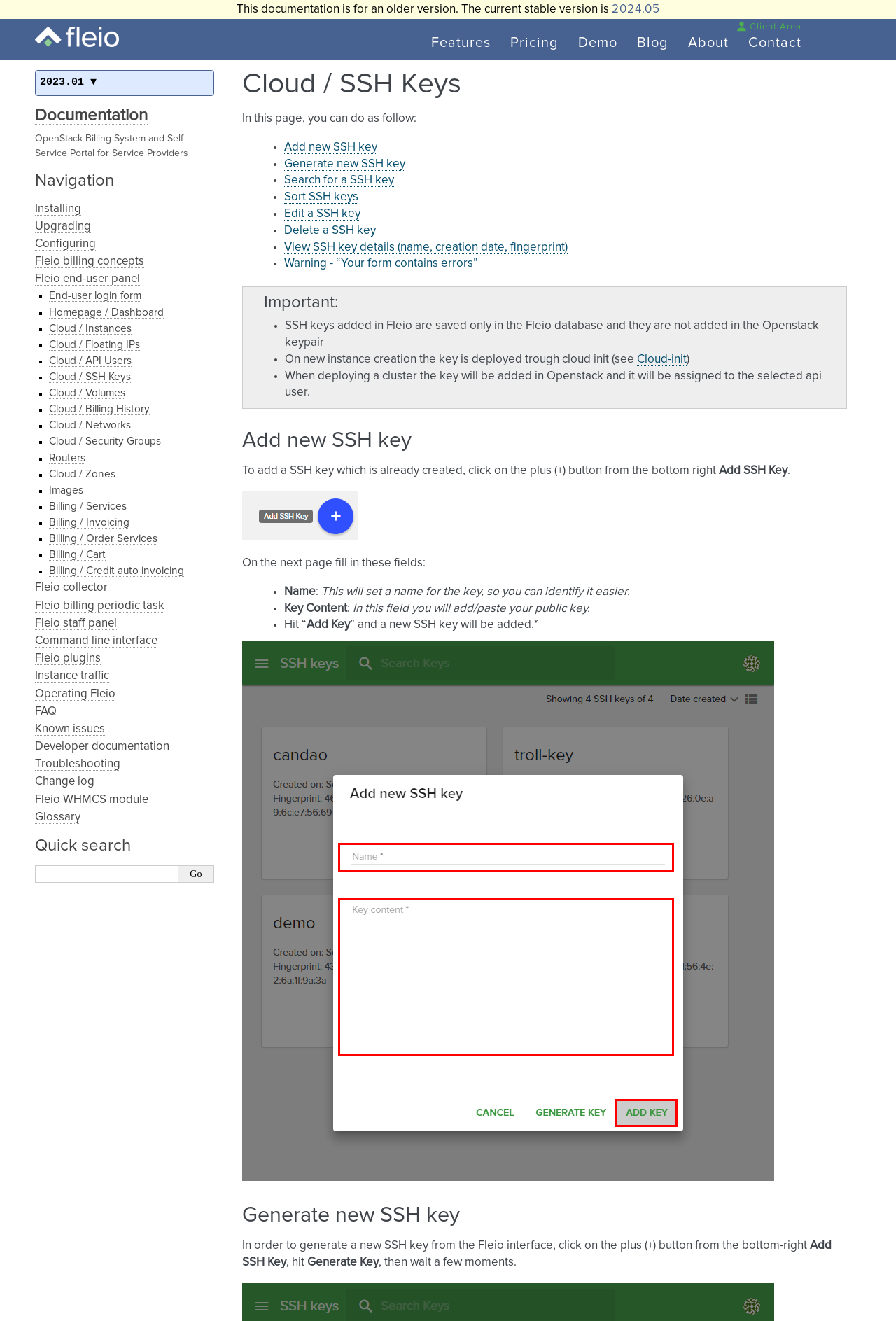Please give a concise answer to this question using a single word or phrase: 
What is the first link in the 'Navigation' section?

Installing